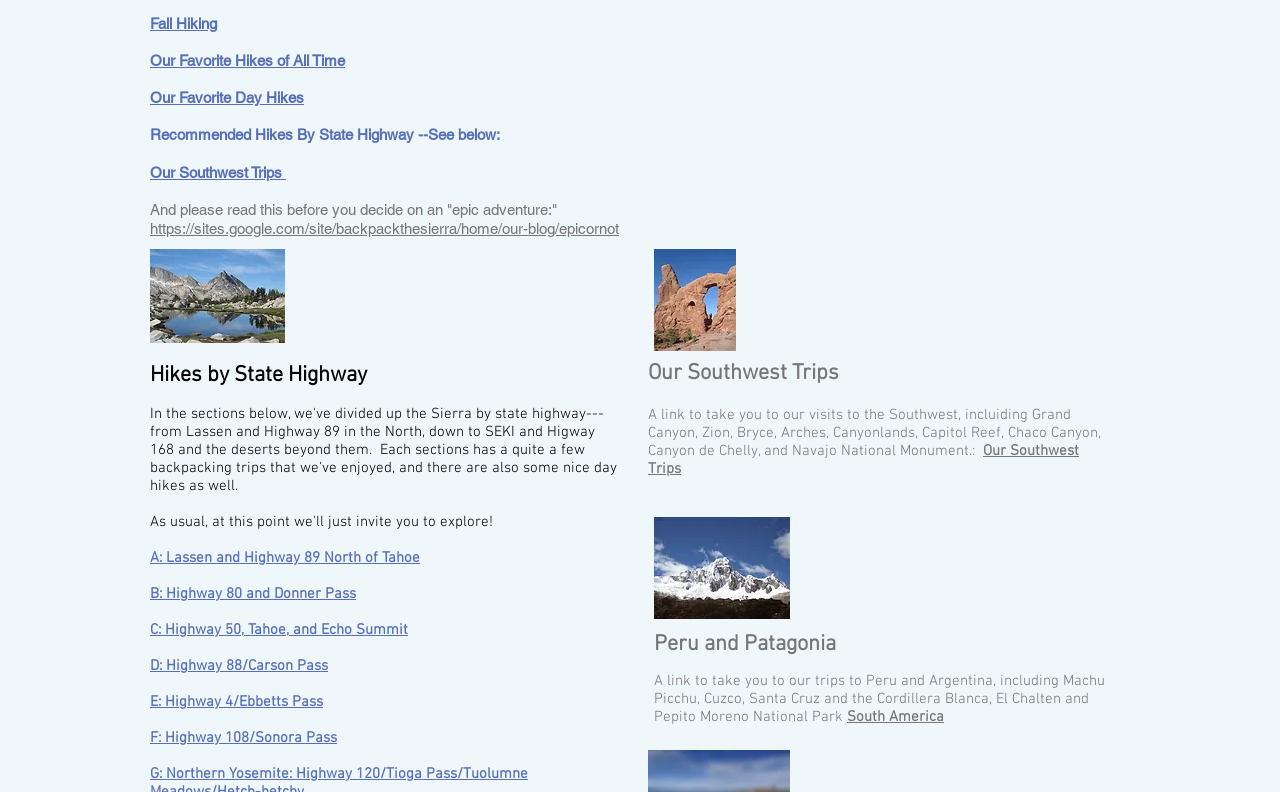Use a single word or phrase to answer the question:
How many images are on the webpage?

3